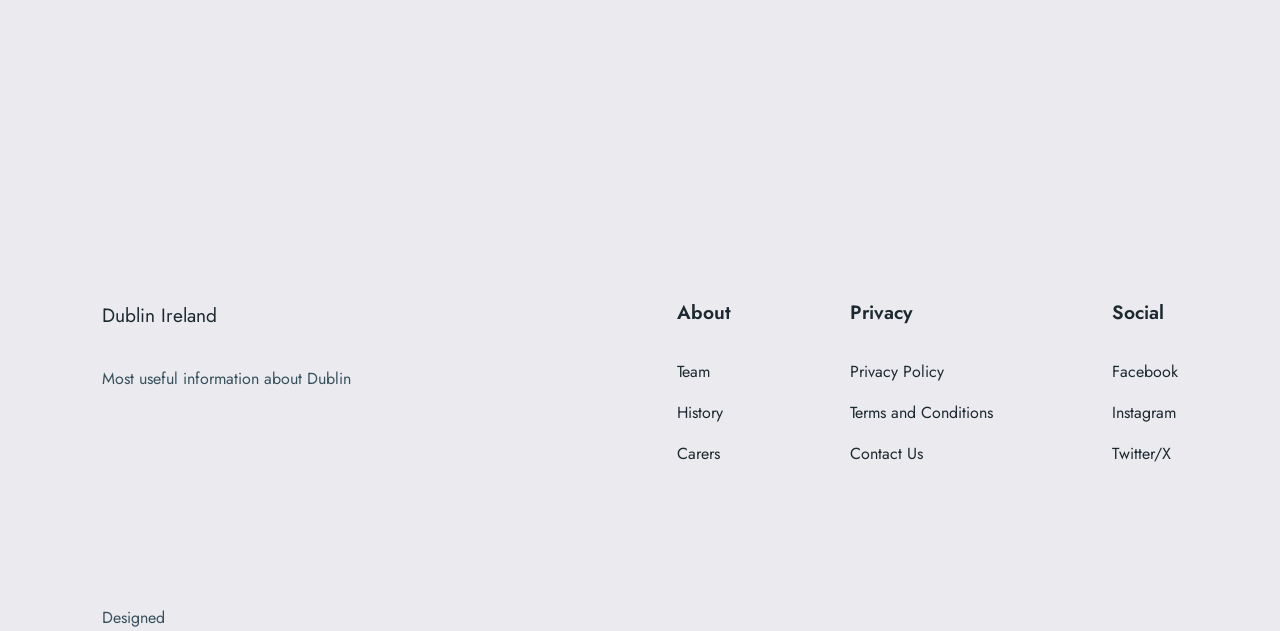Identify the bounding box coordinates of the clickable region to carry out the given instruction: "Read Privacy Policy".

[0.664, 0.571, 0.737, 0.61]